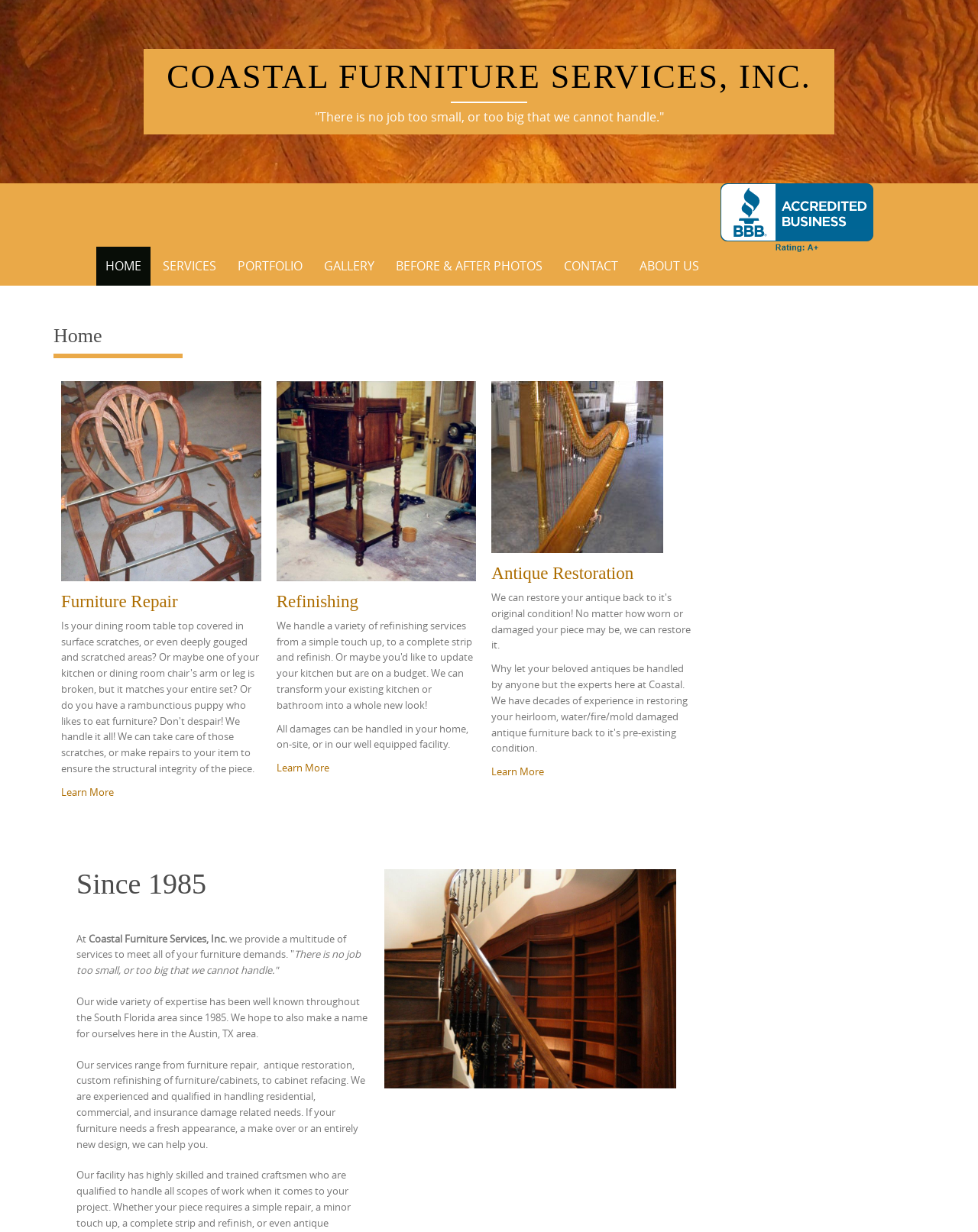What is the name of the company?
From the image, respond using a single word or phrase.

Coastal Furniture Services, Inc.